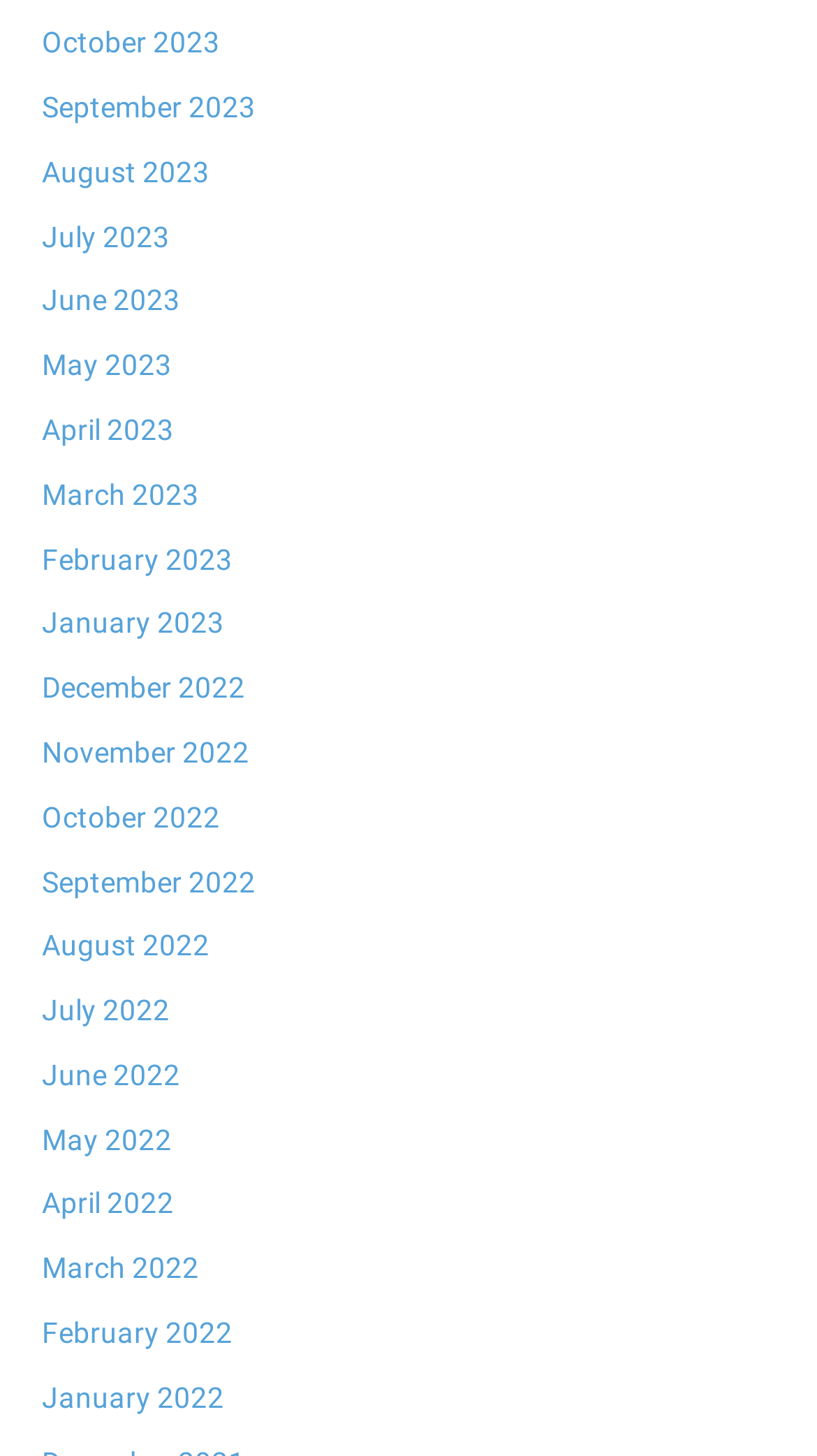What is the earliest month listed?
From the screenshot, supply a one-word or short-phrase answer.

January 2022